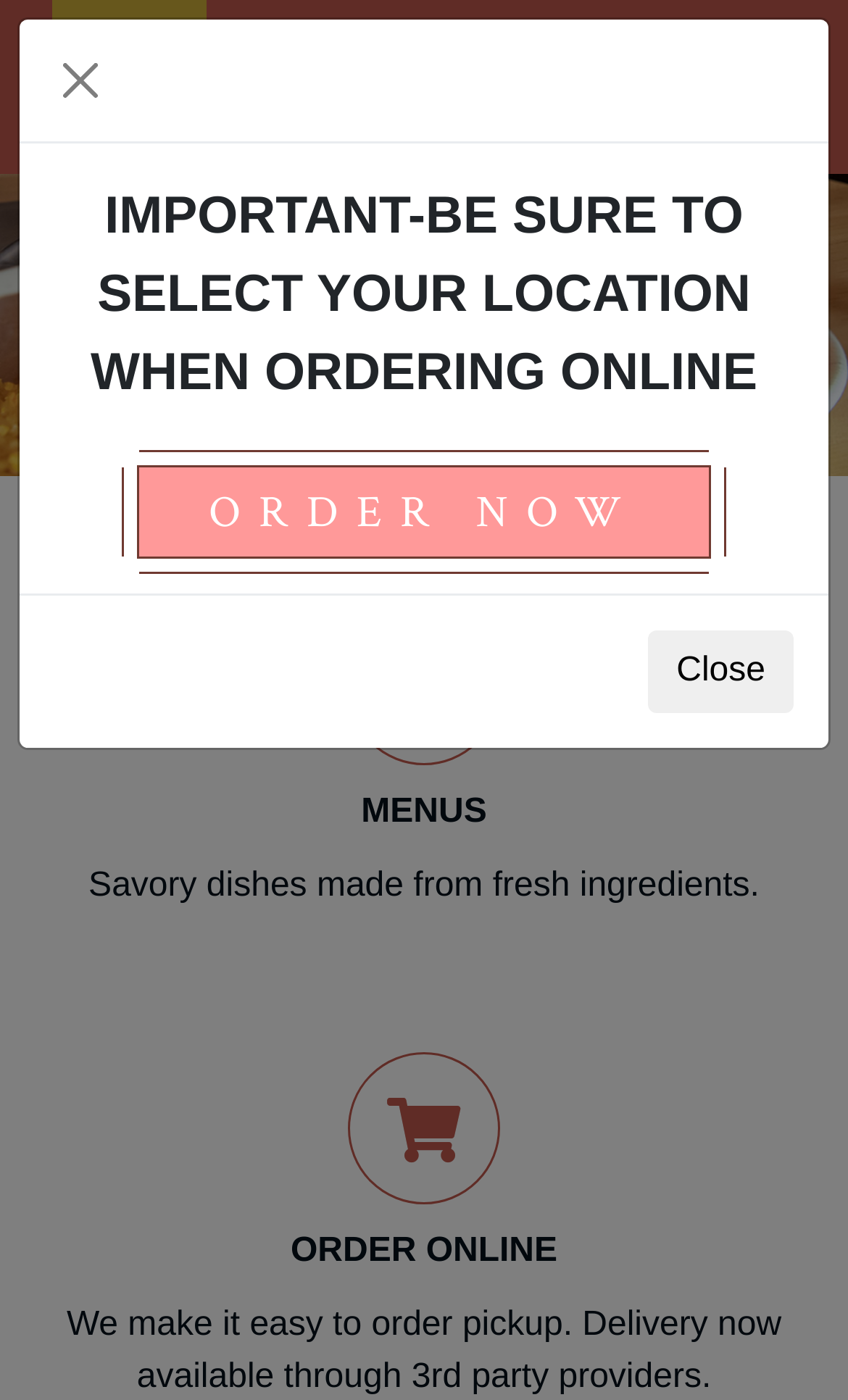Generate the title text from the webpage.

Welcome to Texican Cafe